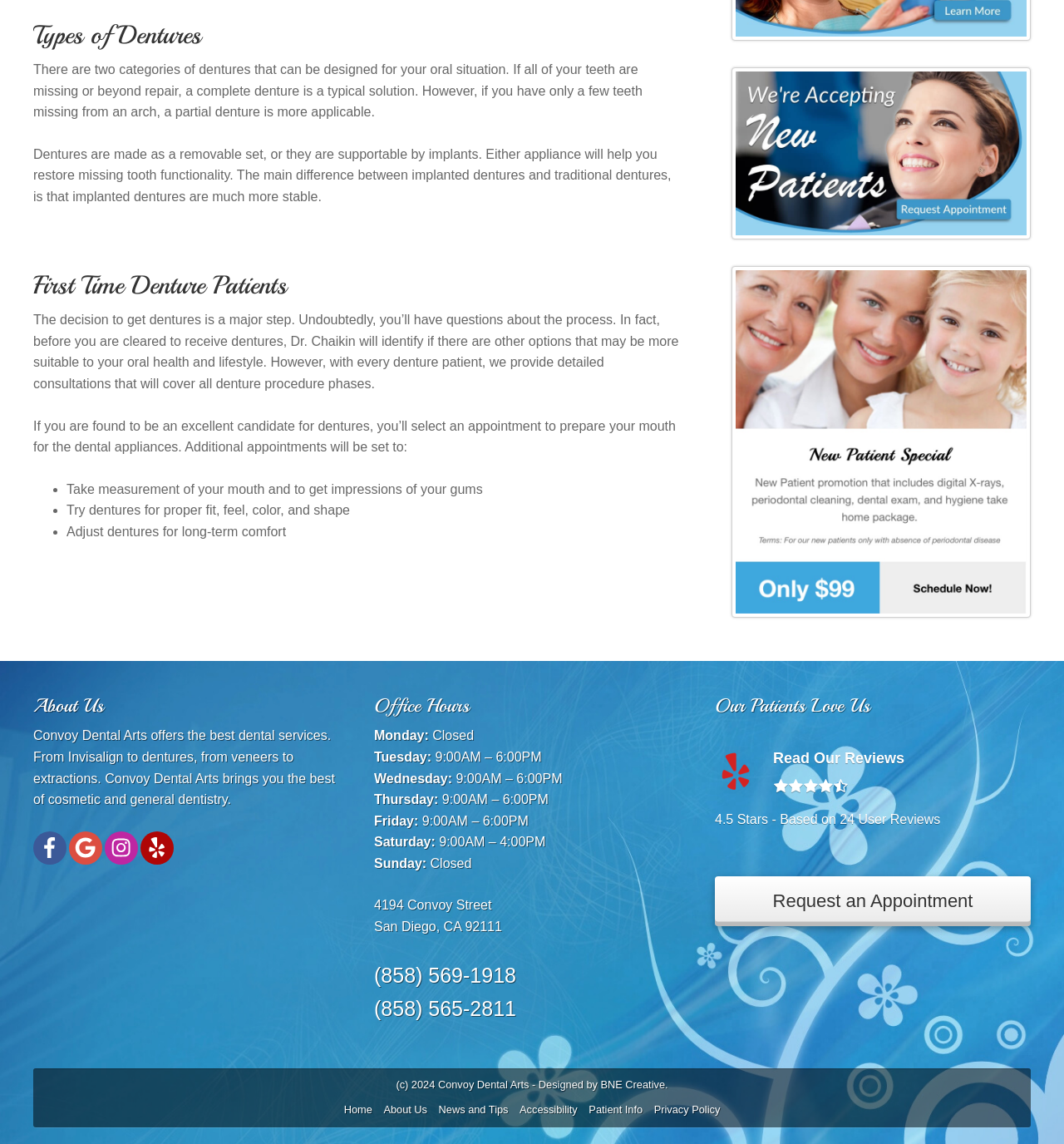Bounding box coordinates must be specified in the format (top-left x, top-left y, bottom-right x, bottom-right y). All values should be floating point numbers between 0 and 1. What are the bounding box coordinates of the UI element described as: Home

[0.323, 0.964, 0.35, 0.975]